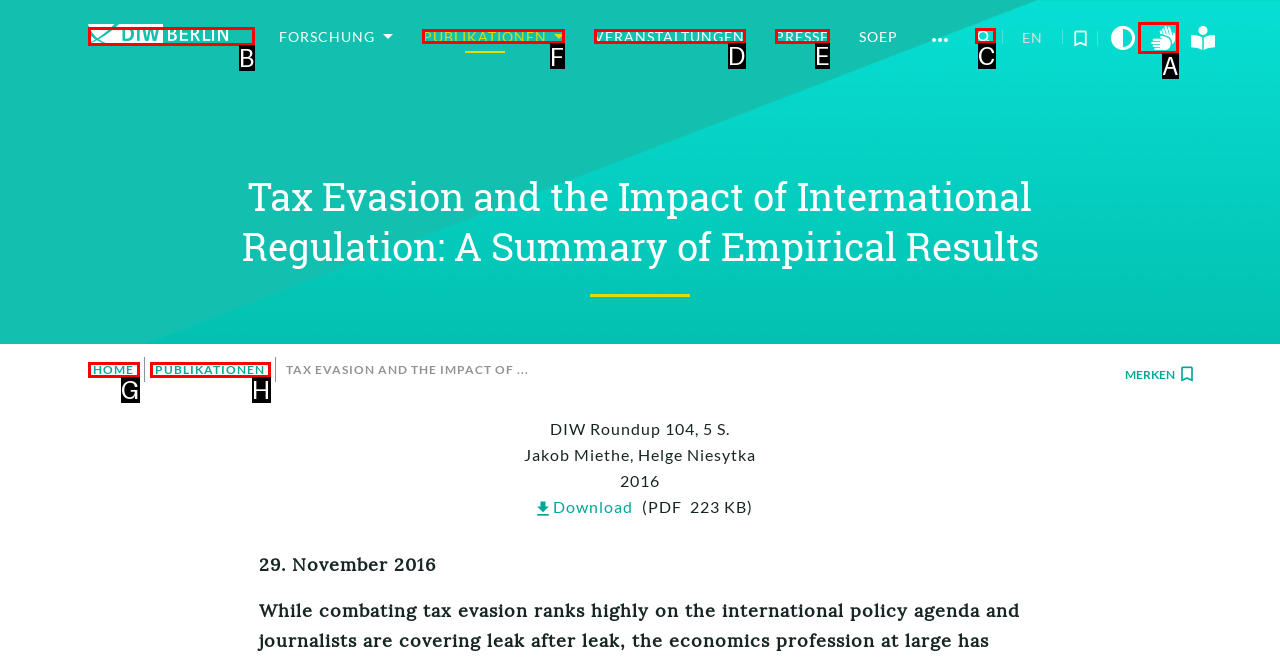Determine the HTML element to be clicked to complete the task: Go to the Publikationen page. Answer by giving the letter of the selected option.

F